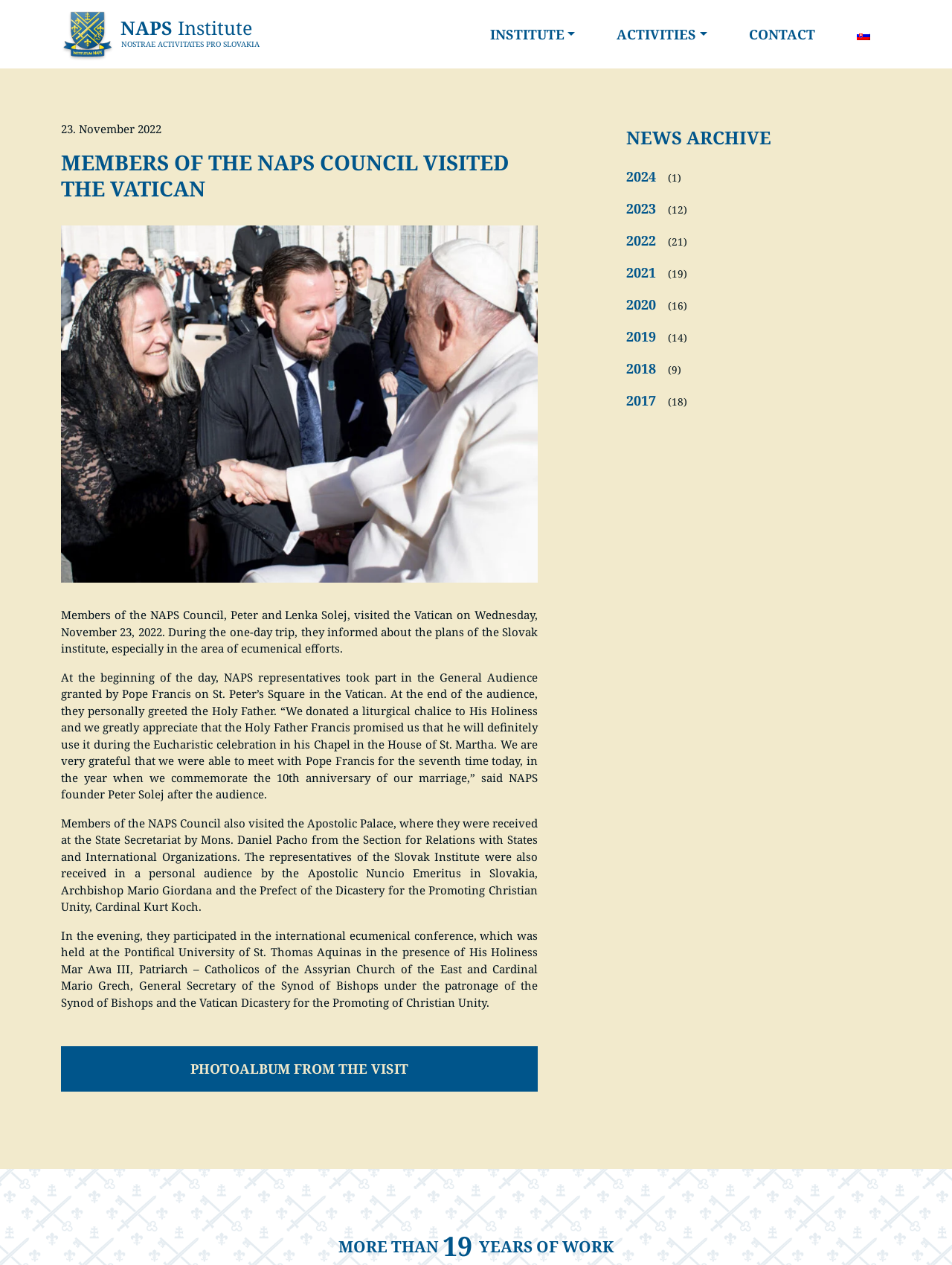Carefully examine the image and provide an in-depth answer to the question: How many years of work are mentioned?

At the bottom of the webpage, there is a section that mentions 'MORE THAN YEARS OF WORK'. This section is likely highlighting the institute's experience and achievements over the years.